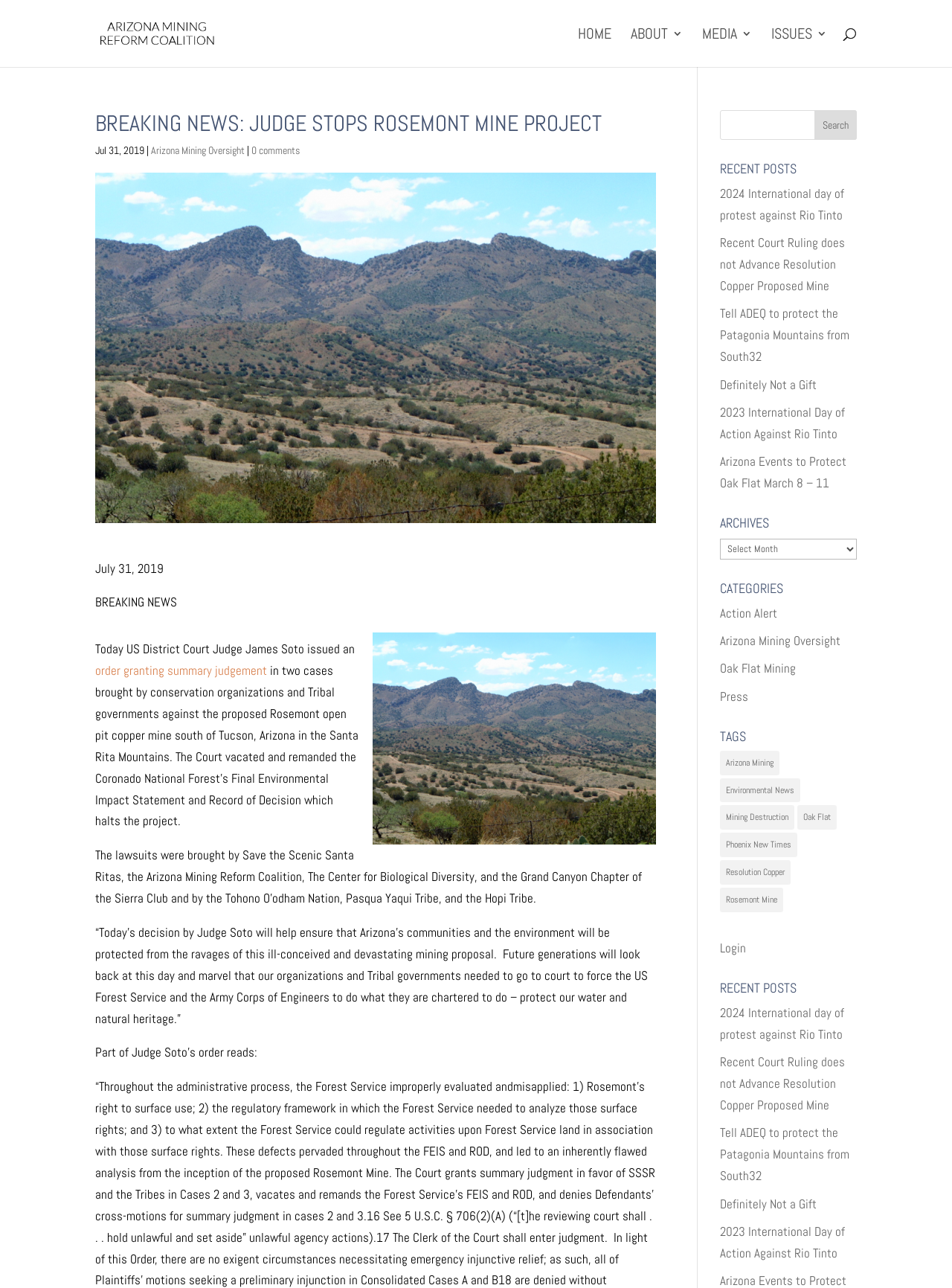Pinpoint the bounding box coordinates of the element you need to click to execute the following instruction: "Read the BREAKING NEWS article". The bounding box should be represented by four float numbers between 0 and 1, in the format [left, top, right, bottom].

[0.1, 0.085, 0.689, 0.112]